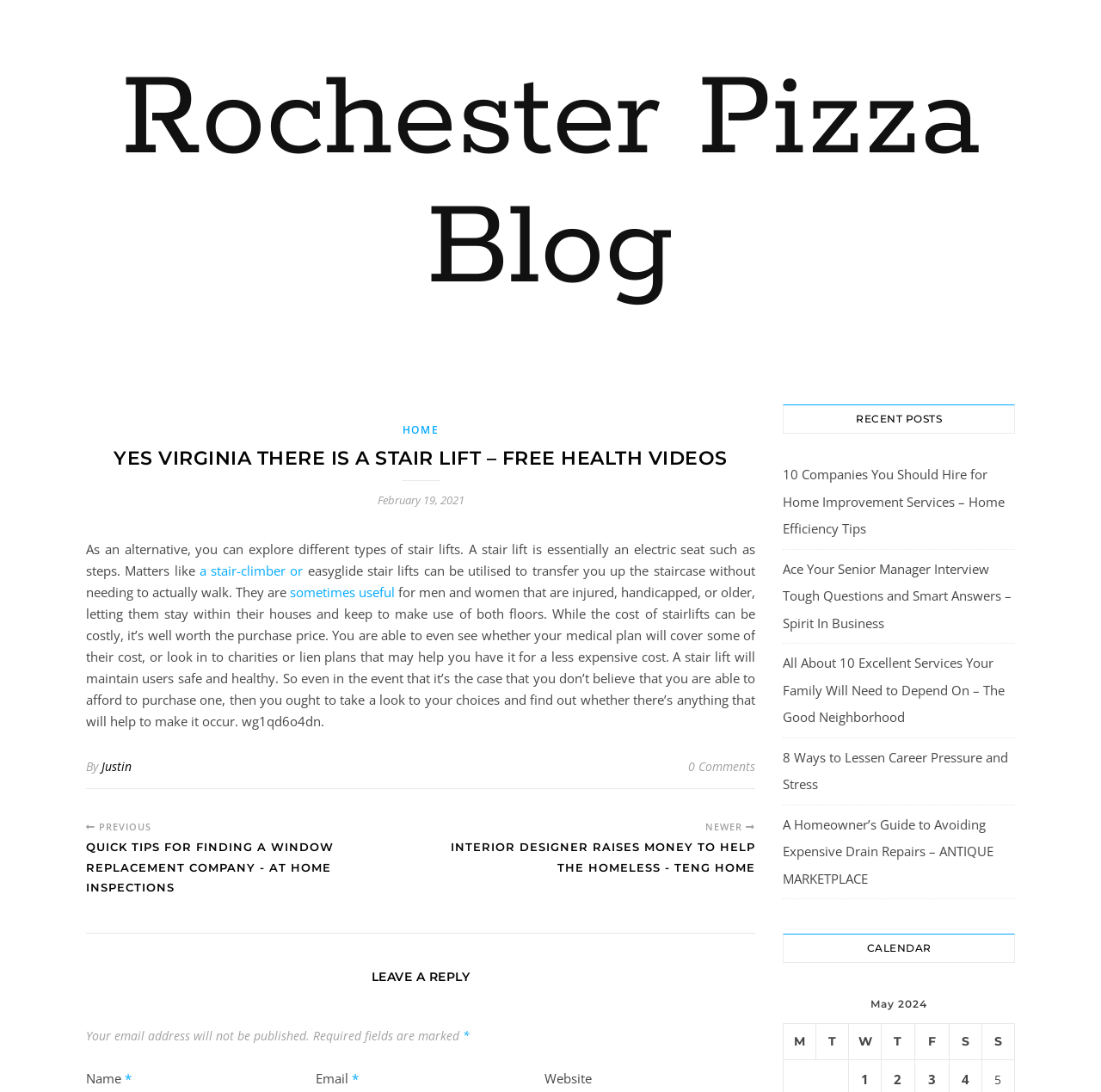Determine the bounding box for the HTML element described here: "Members". The coordinates should be given as [left, top, right, bottom] with each number being a float between 0 and 1.

None